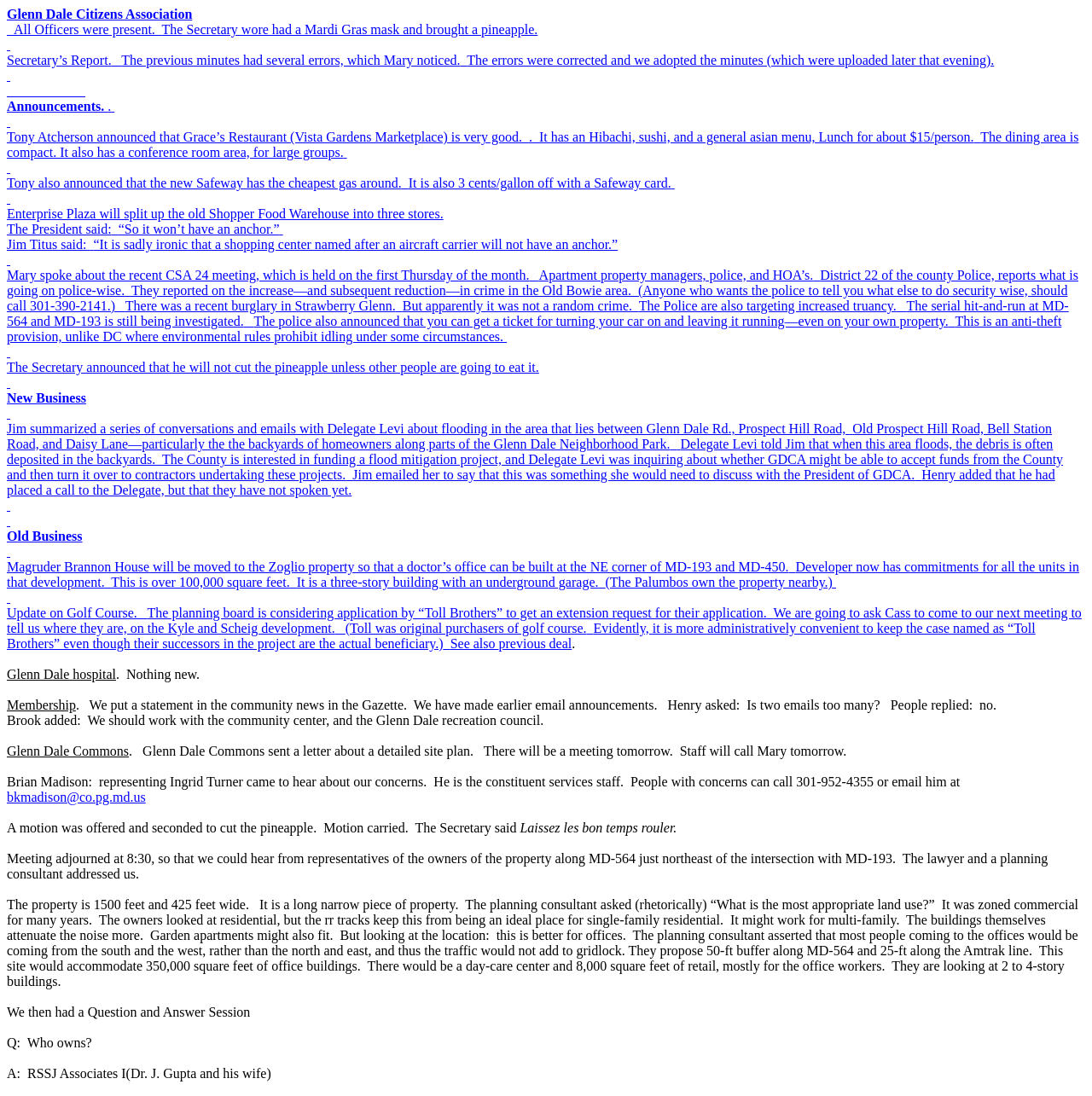How many units are committed in the development at the NE corner of MD-193 and MD-450?
Refer to the screenshot and respond with a concise word or phrase.

over 100,000 square feet